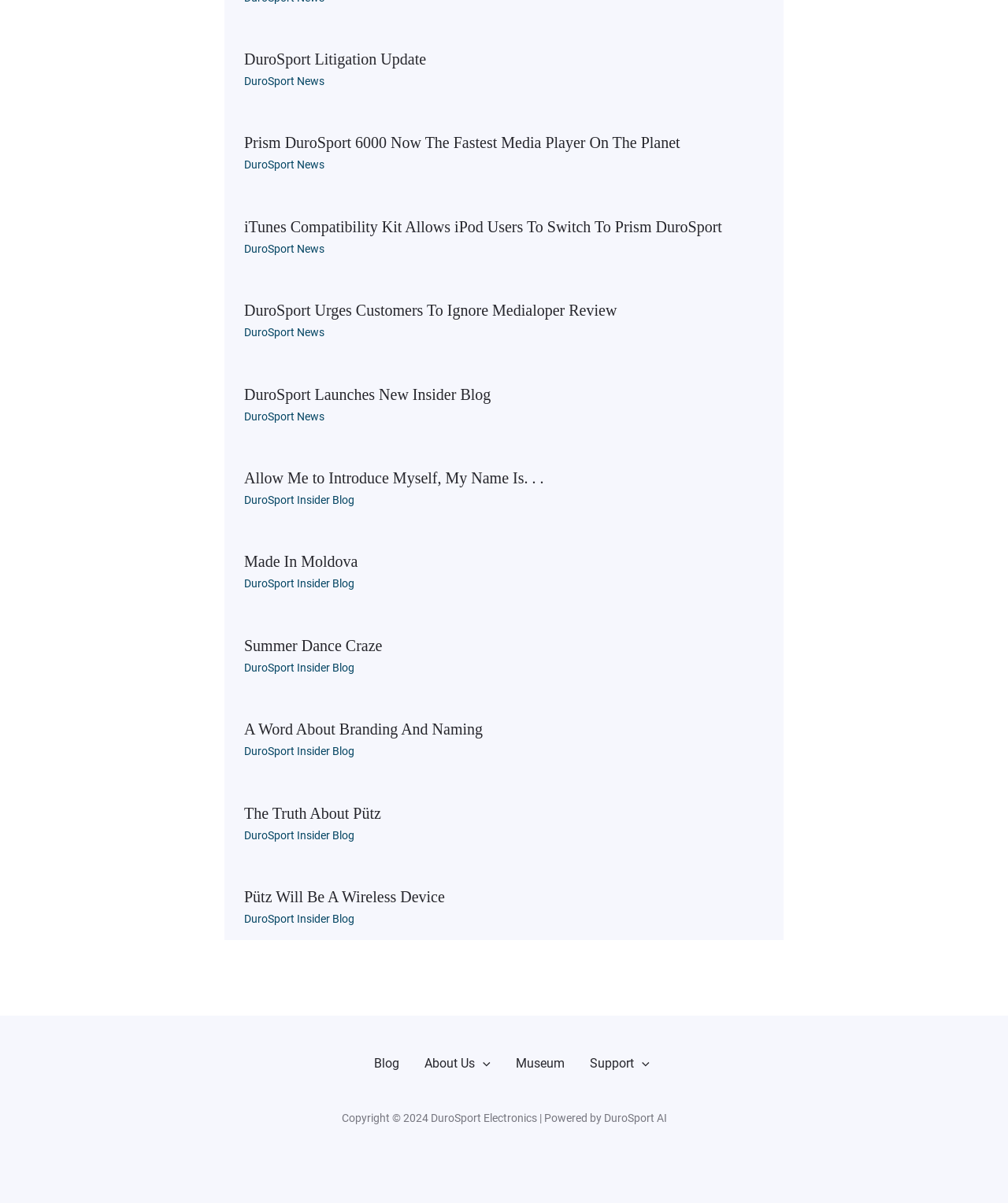Identify the bounding box coordinates for the region of the element that should be clicked to carry out the instruction: "Click on 'Prism DuroSport 6000 Now The Fastest Media Player On The Planet'". The bounding box coordinates should be four float numbers between 0 and 1, i.e., [left, top, right, bottom].

[0.242, 0.112, 0.675, 0.126]